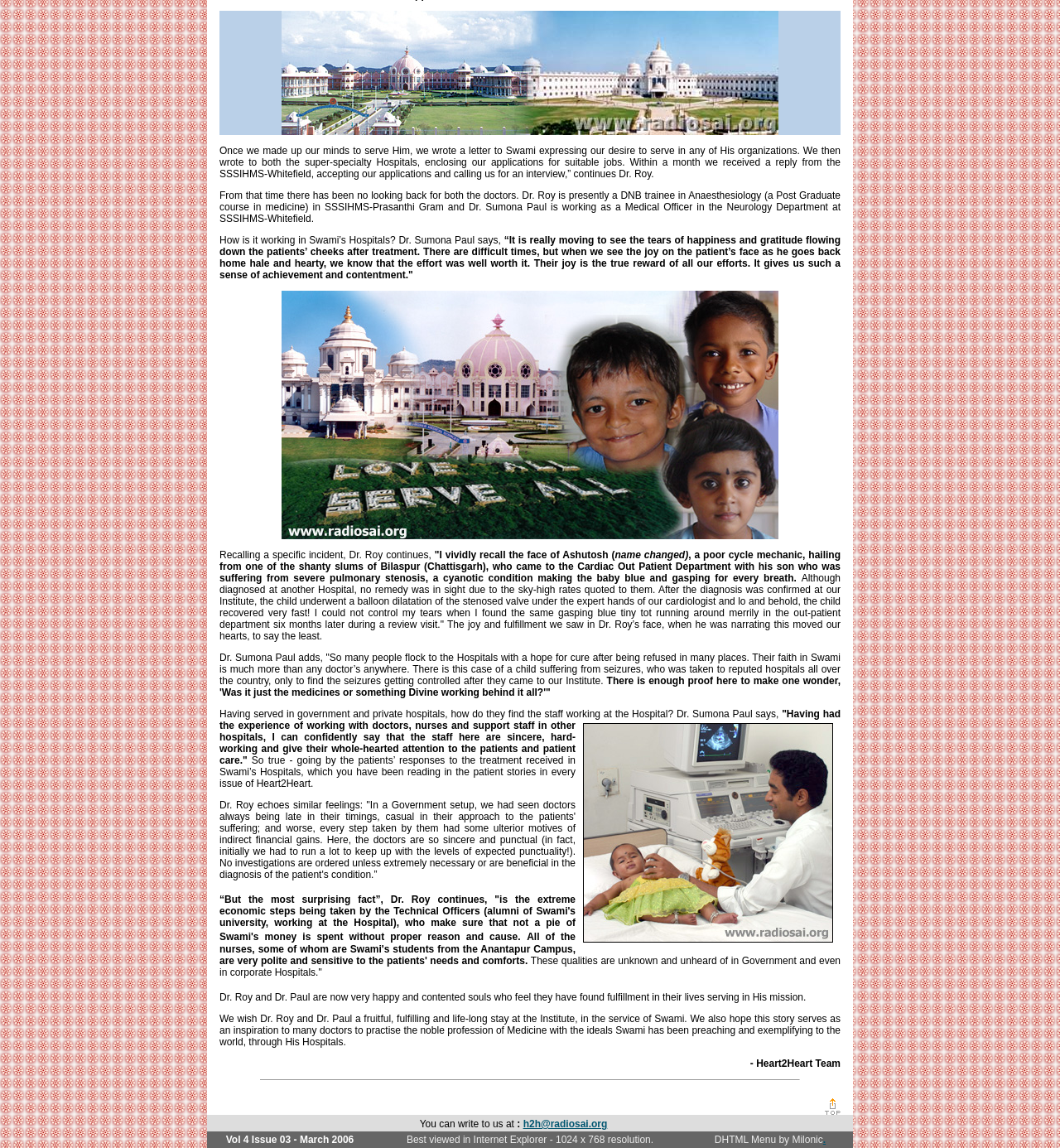What is the condition of the child mentioned in the story?
Please answer using one word or phrase, based on the screenshot.

Pulmonary stenosis